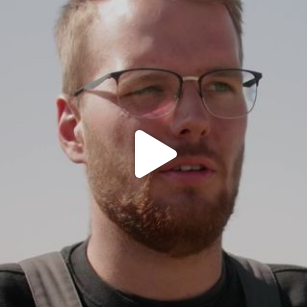Elaborate on the elements present in the image.

This image features a young man with glasses and a beard, appearing to be in an outdoor setting. He is speaking directly to the camera, likely sharing an insightful story or experience. His expression suggests a moment of reflection or emphasis on the importance of what he is discussing. This imagery connects with narratives around adventure, self-discovery, and the transformative journeys often associated with travel and work abroad programs, such as those offered by A-Way to Work, which emphasizes cross-cultural experiences and personal growth through opportunities in various international environments. The play button overlay indicates that this is a video, potentially sharing a personal story or testimonial related to participating in a work or travel program.